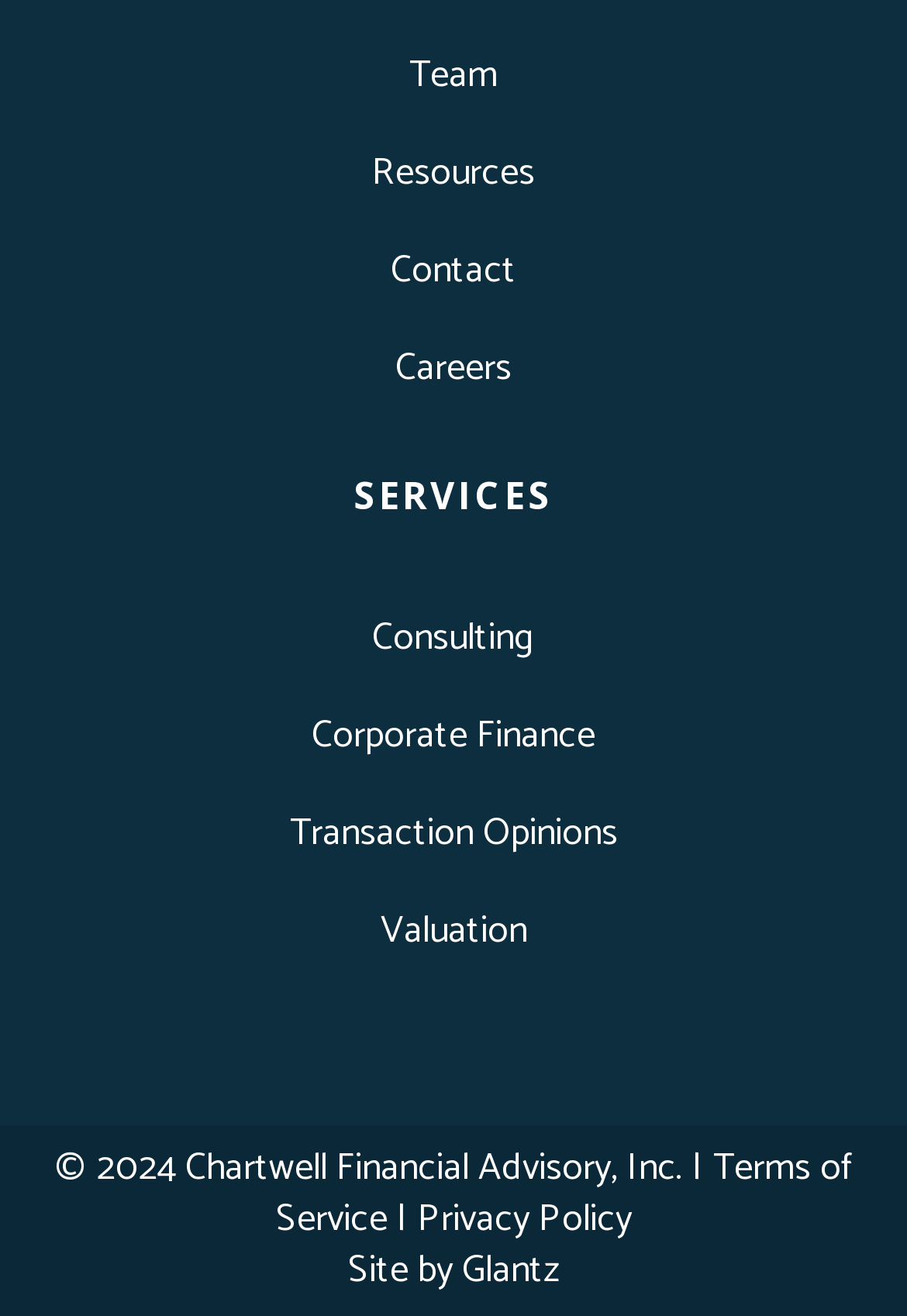Please analyze the image and give a detailed answer to the question:
What is the name of the company that designed the website?

I found the name 'Glantz' in the footer section of the webpage, specifically in the 'Site by' credit.